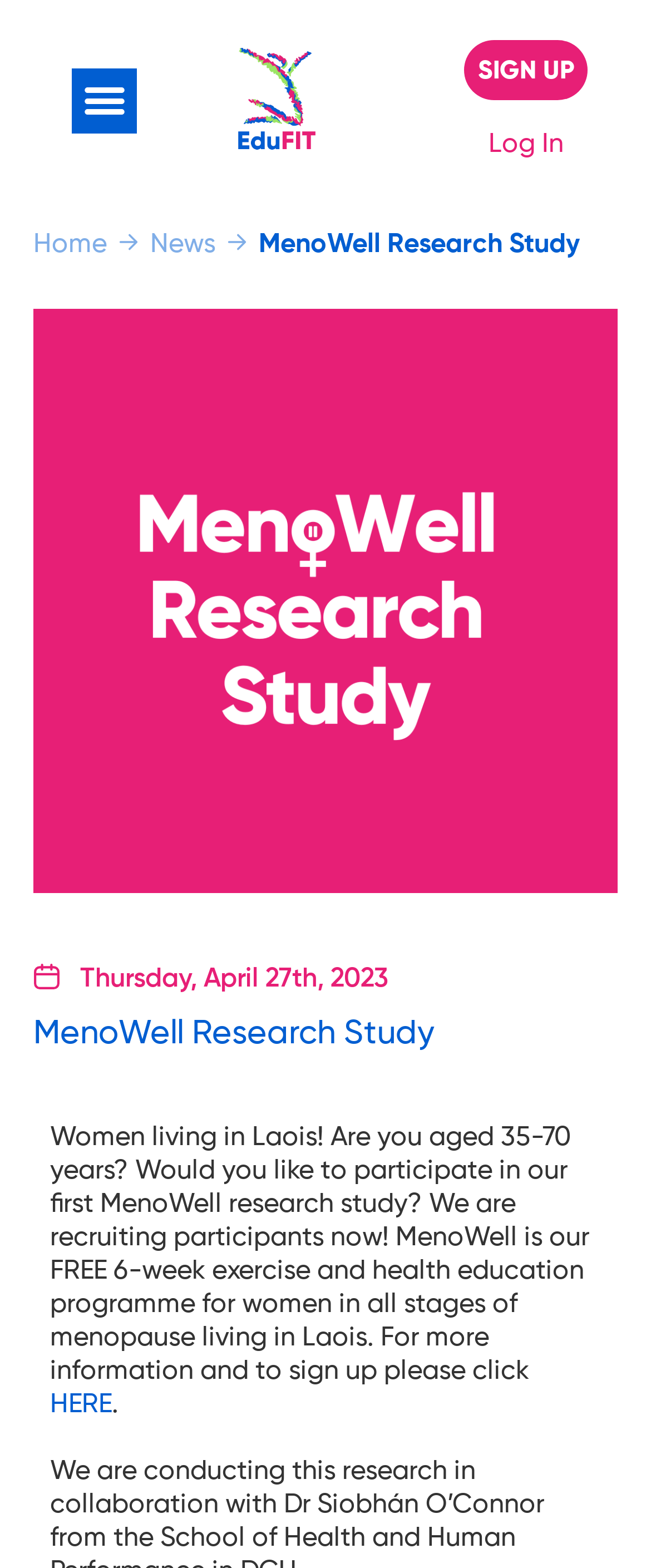Examine the image carefully and respond to the question with a detailed answer: 
What is the location targeted by the MenoWell research study?

The answer can be found in the StaticText element with the text 'Women living in Laois! ...' which indicates that the research study is targeting women living in Laois.